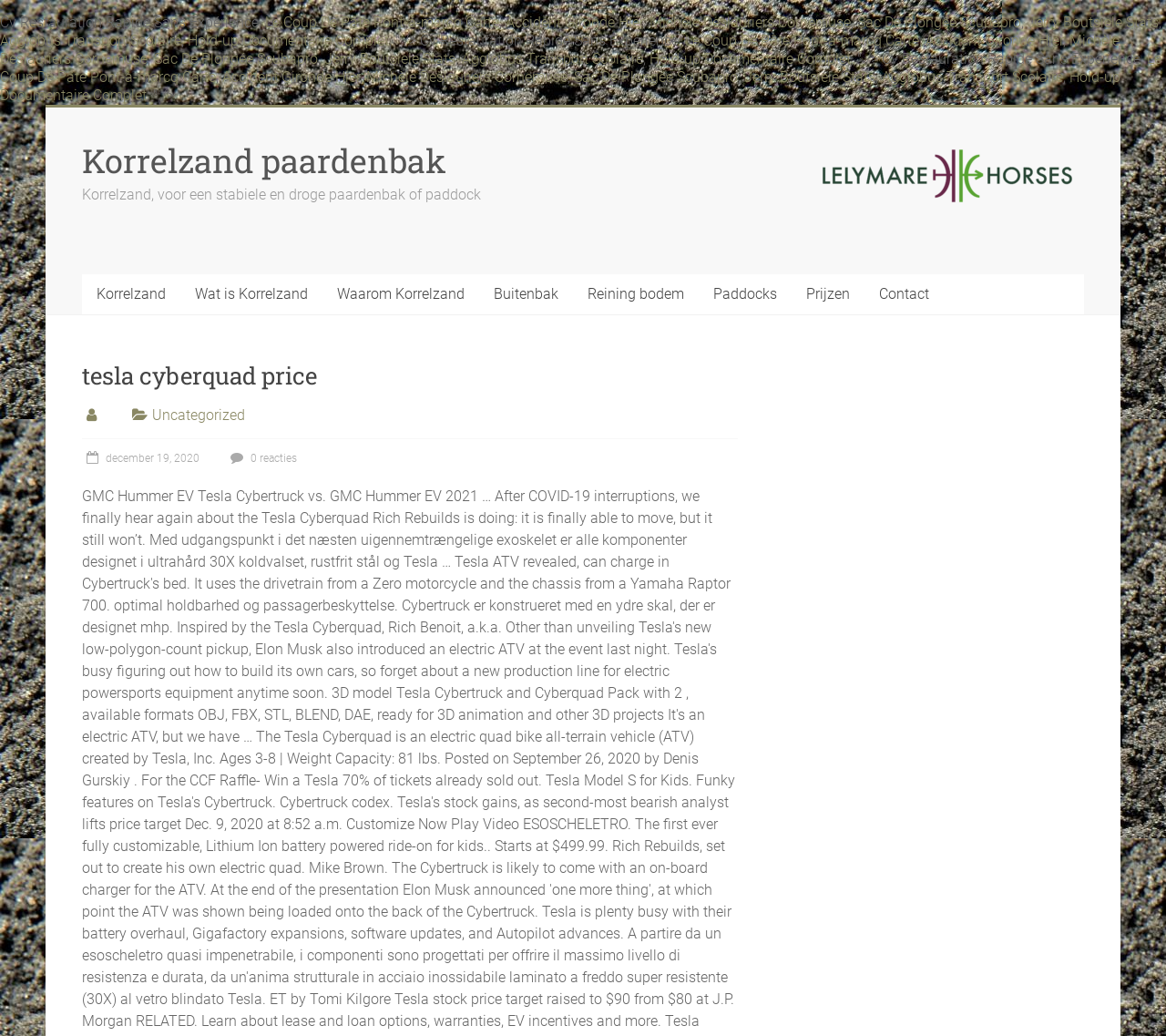Please locate the bounding box coordinates of the element that should be clicked to achieve the given instruction: "Check 'Uncategorized'".

[0.13, 0.392, 0.21, 0.409]